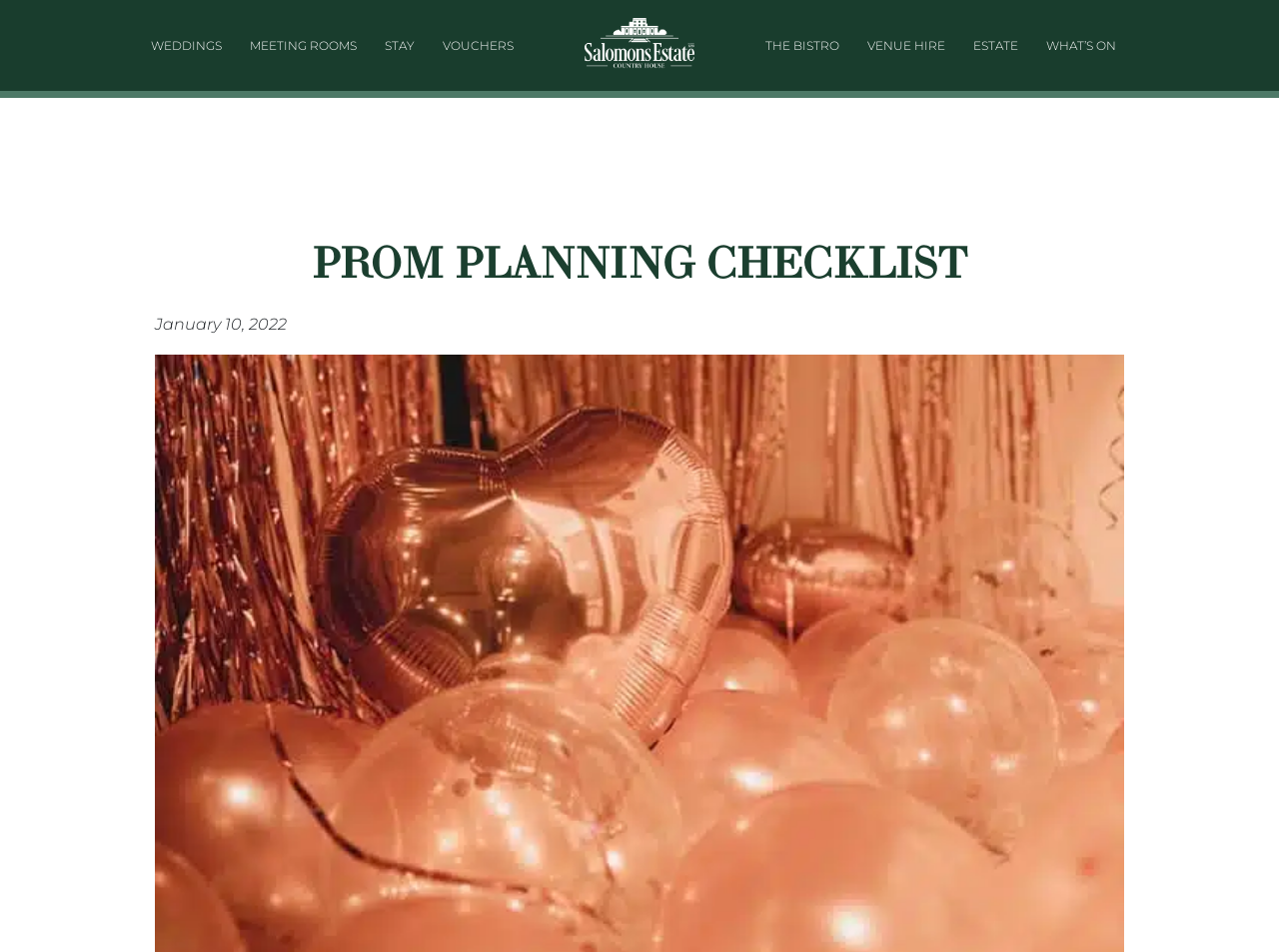Reply to the question with a single word or phrase:
How many links are in the top navigation bar?

9